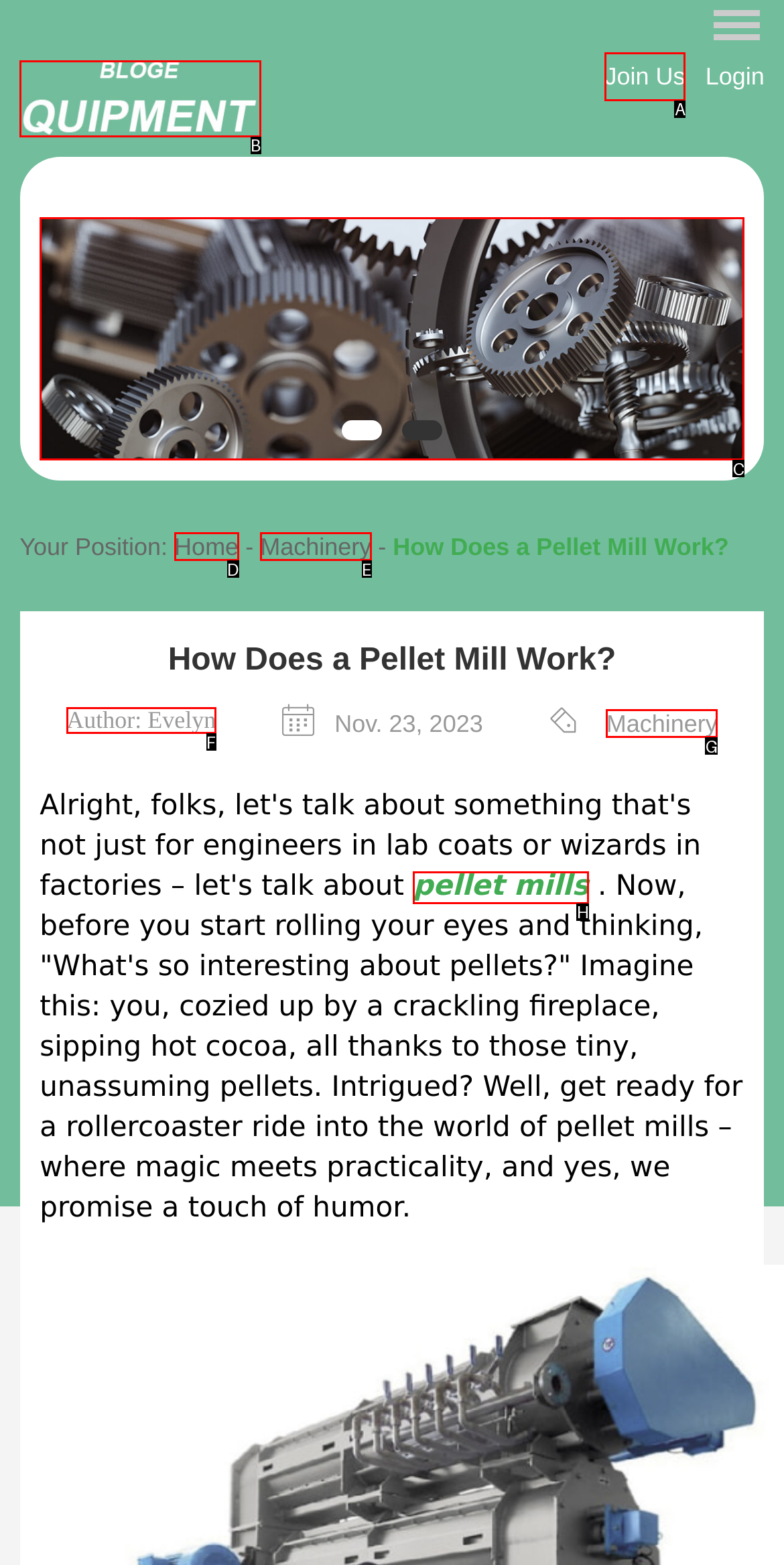Select the HTML element that corresponds to the description: pellet mills. Answer with the letter of the matching option directly from the choices given.

H